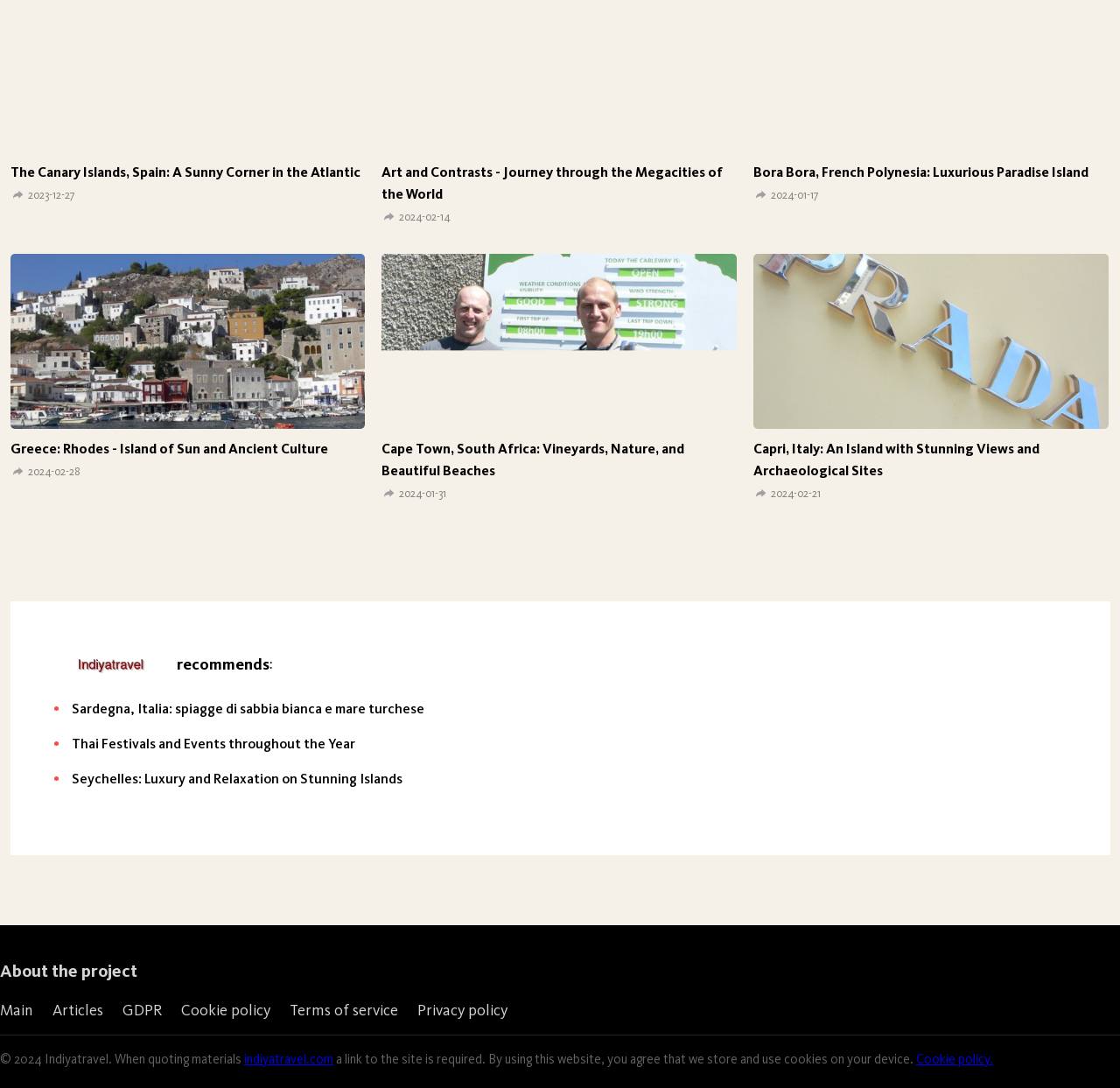What is the date of the article 'The Canary Islands, Spain: A Sunny Corner in the Atlantic'?
Refer to the image and give a detailed response to the question.

I found the link 'The Canary Islands, Spain: A Sunny Corner in the Atlantic' and its corresponding date '2023-12-27' which is a StaticText element with bounding box coordinates [0.025, 0.173, 0.067, 0.185].